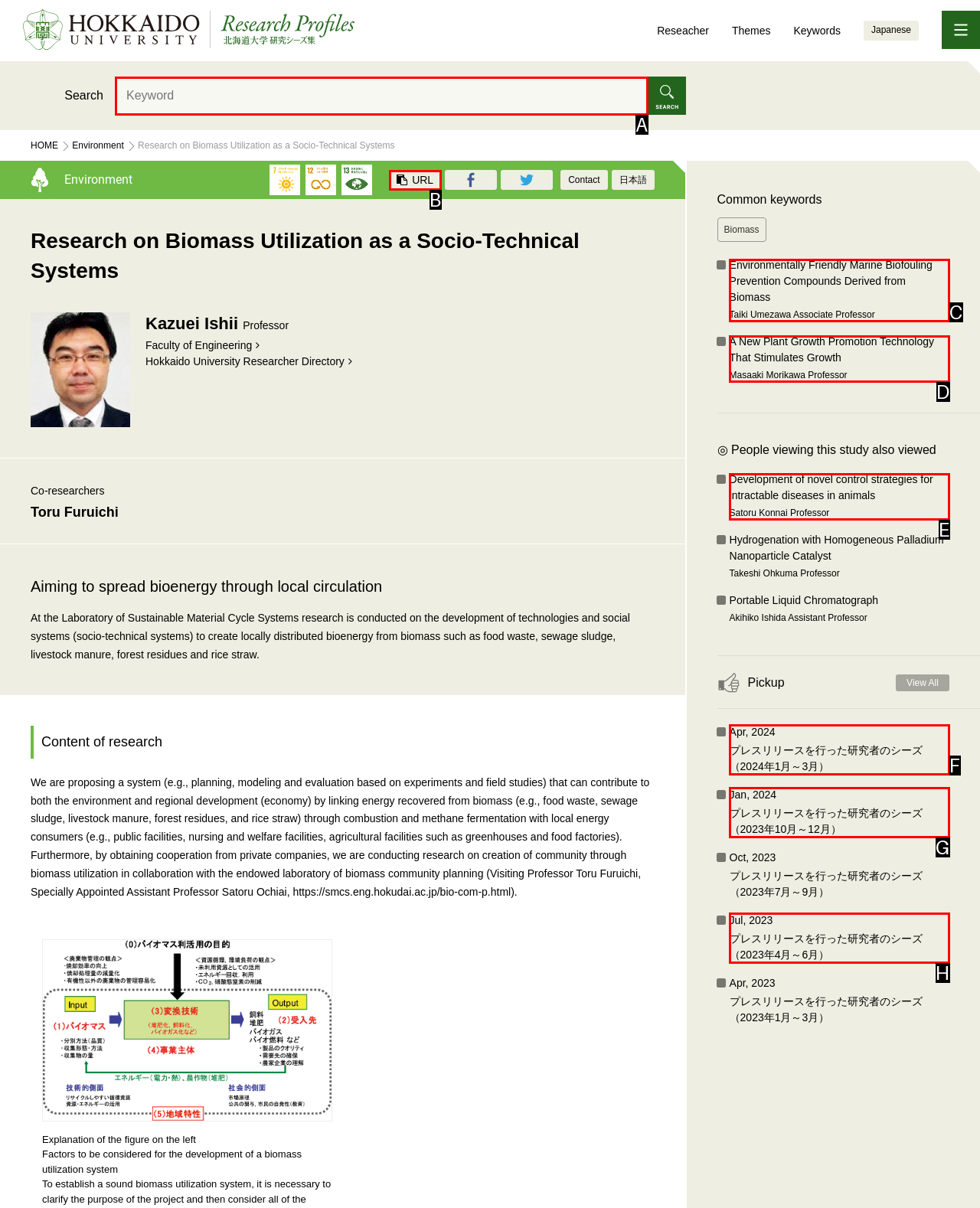Pick the HTML element that corresponds to the description: Jul, 2023 プレスリリースを行った研究者のシーズ（2023年4月～6月）
Answer with the letter of the correct option from the given choices directly.

H